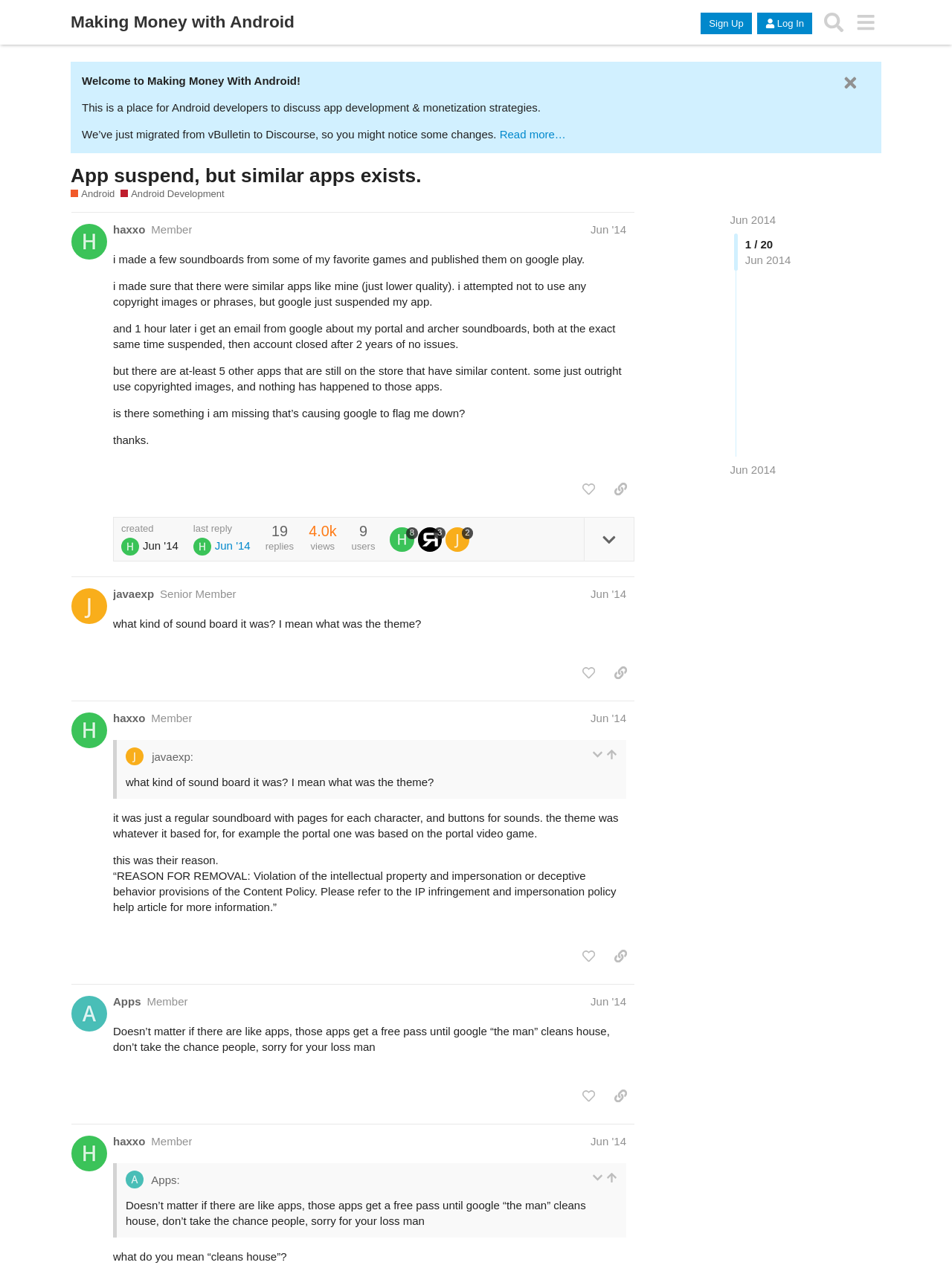Observe the image and answer the following question in detail: Who replied to the first post?

The user who replied to the first post can be found in the second post section, where the username 'javaexp' is mentioned.